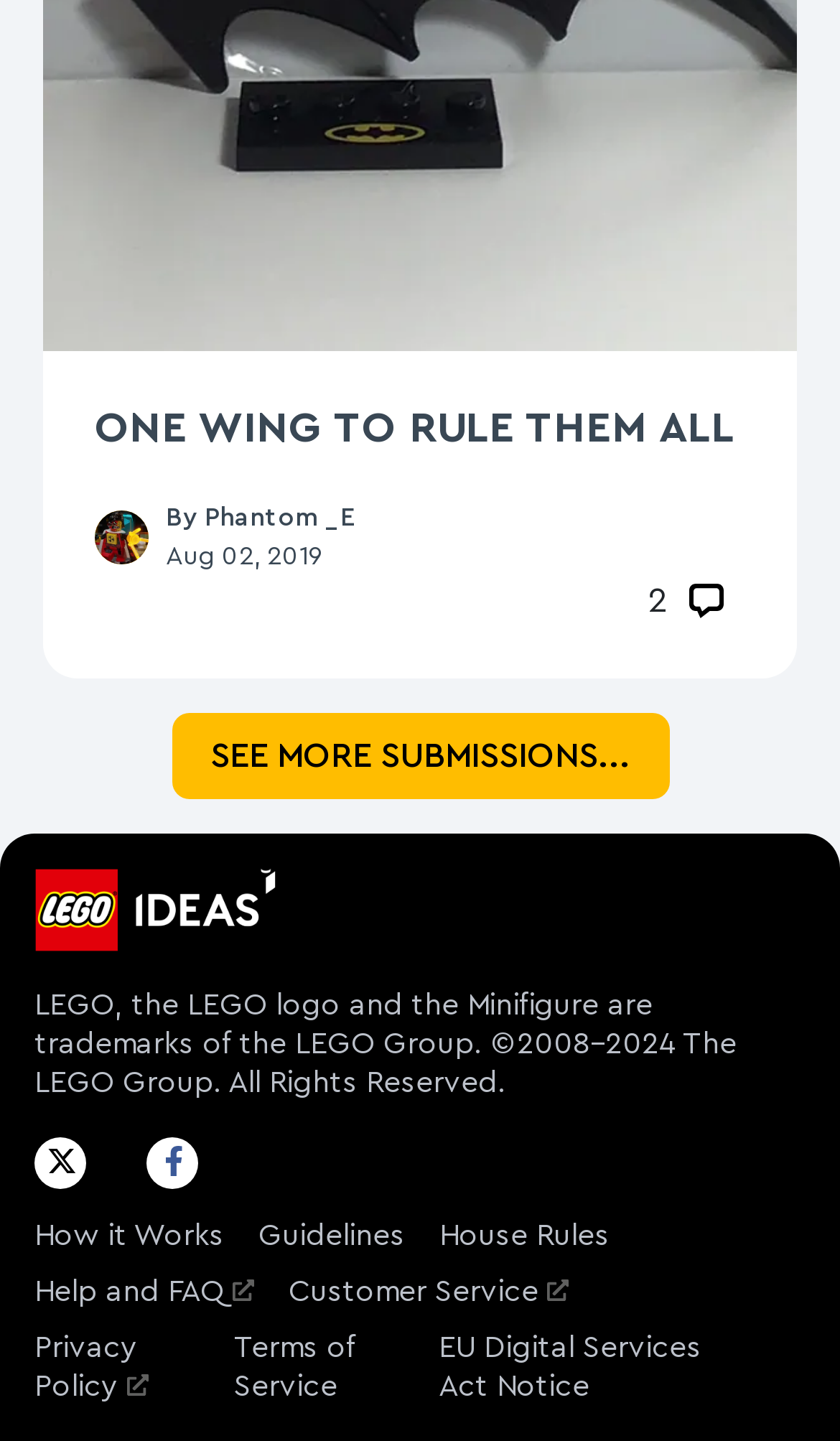Answer the question below in one word or phrase:
How many comments does the second submission have?

2 comments